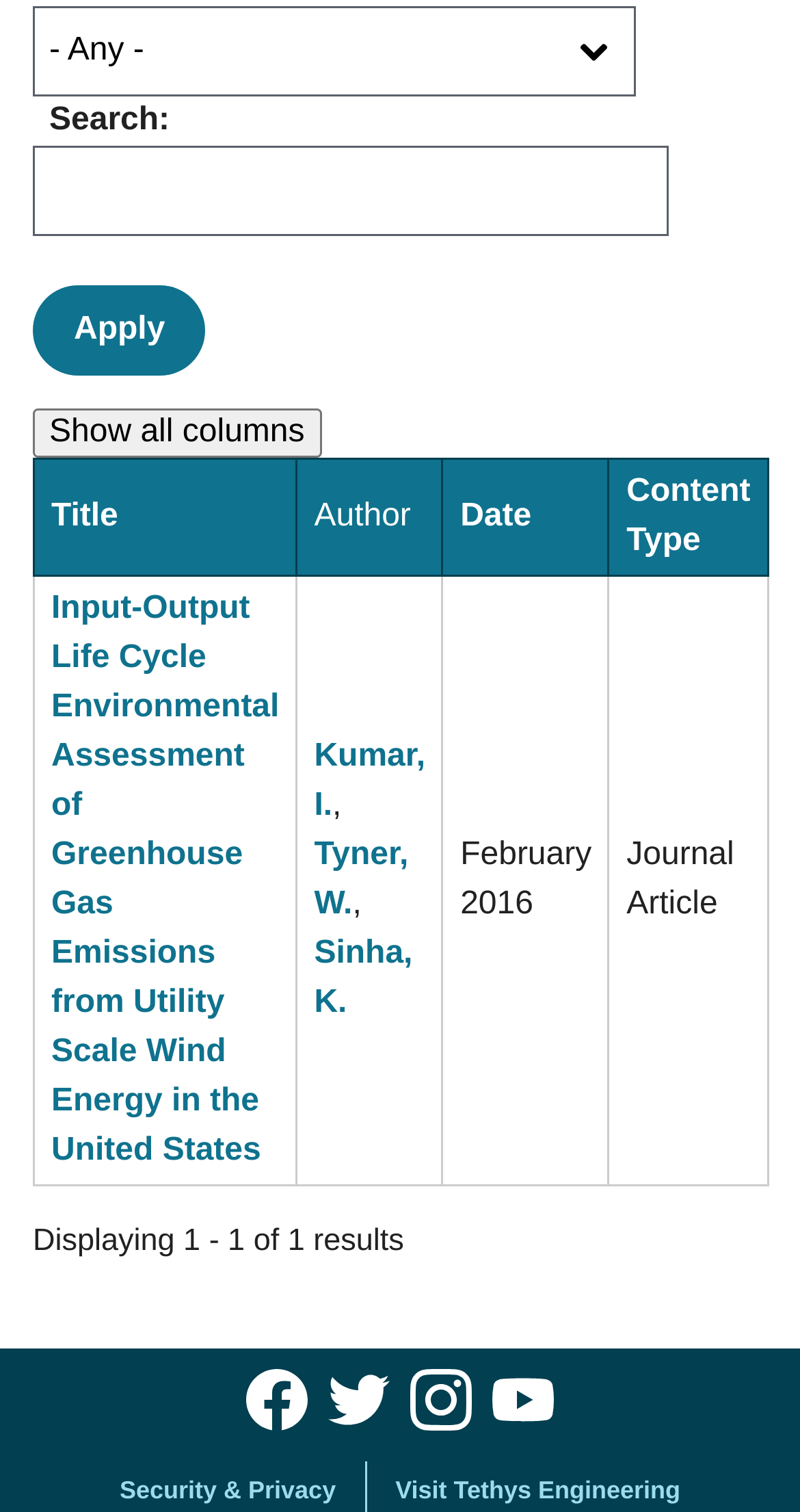Locate the bounding box coordinates of the element that should be clicked to execute the following instruction: "Show all columns".

[0.041, 0.271, 0.401, 0.303]